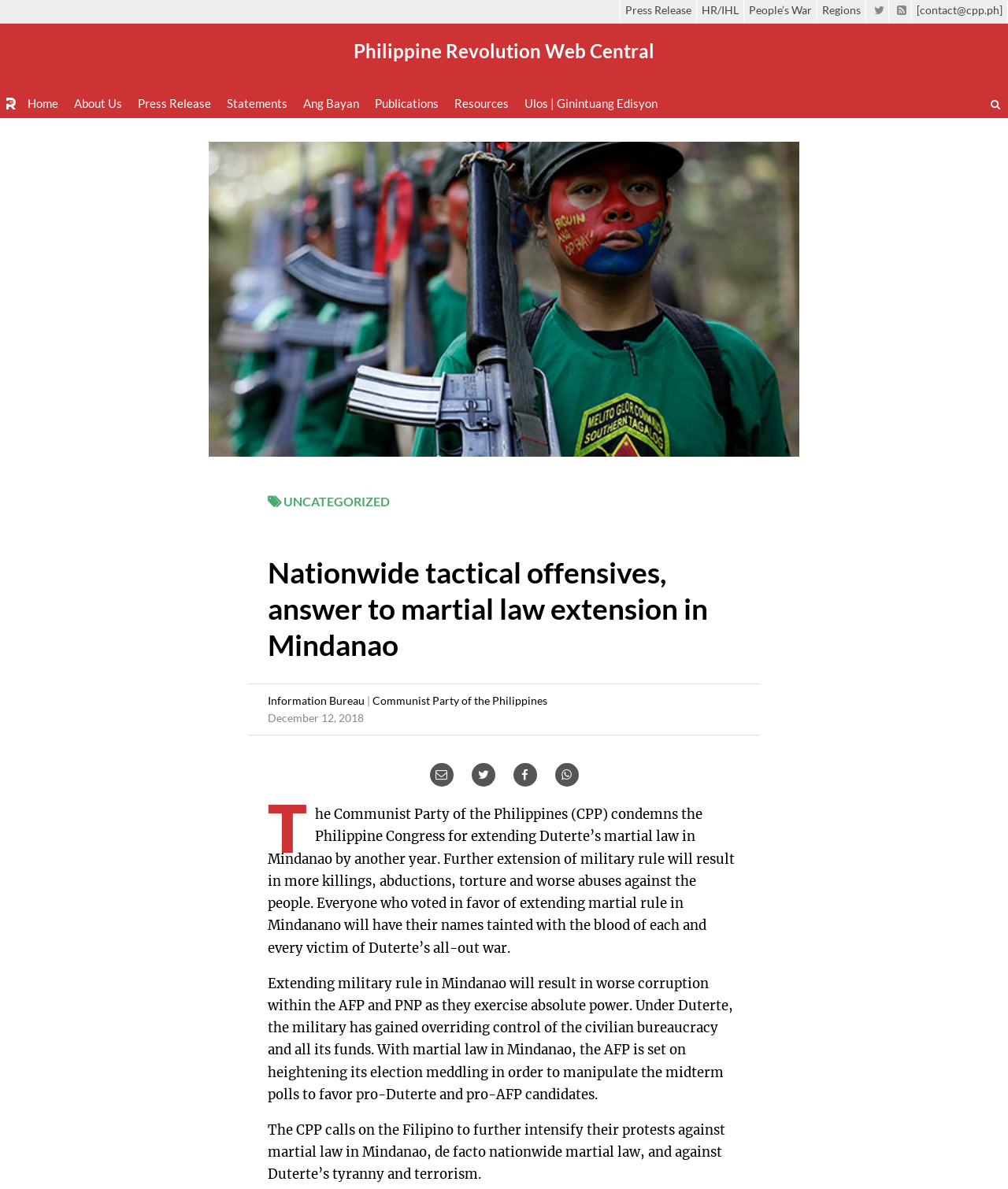What is the name of the website?
Look at the image and respond with a one-word or short phrase answer.

Philippine Revolution Web Central